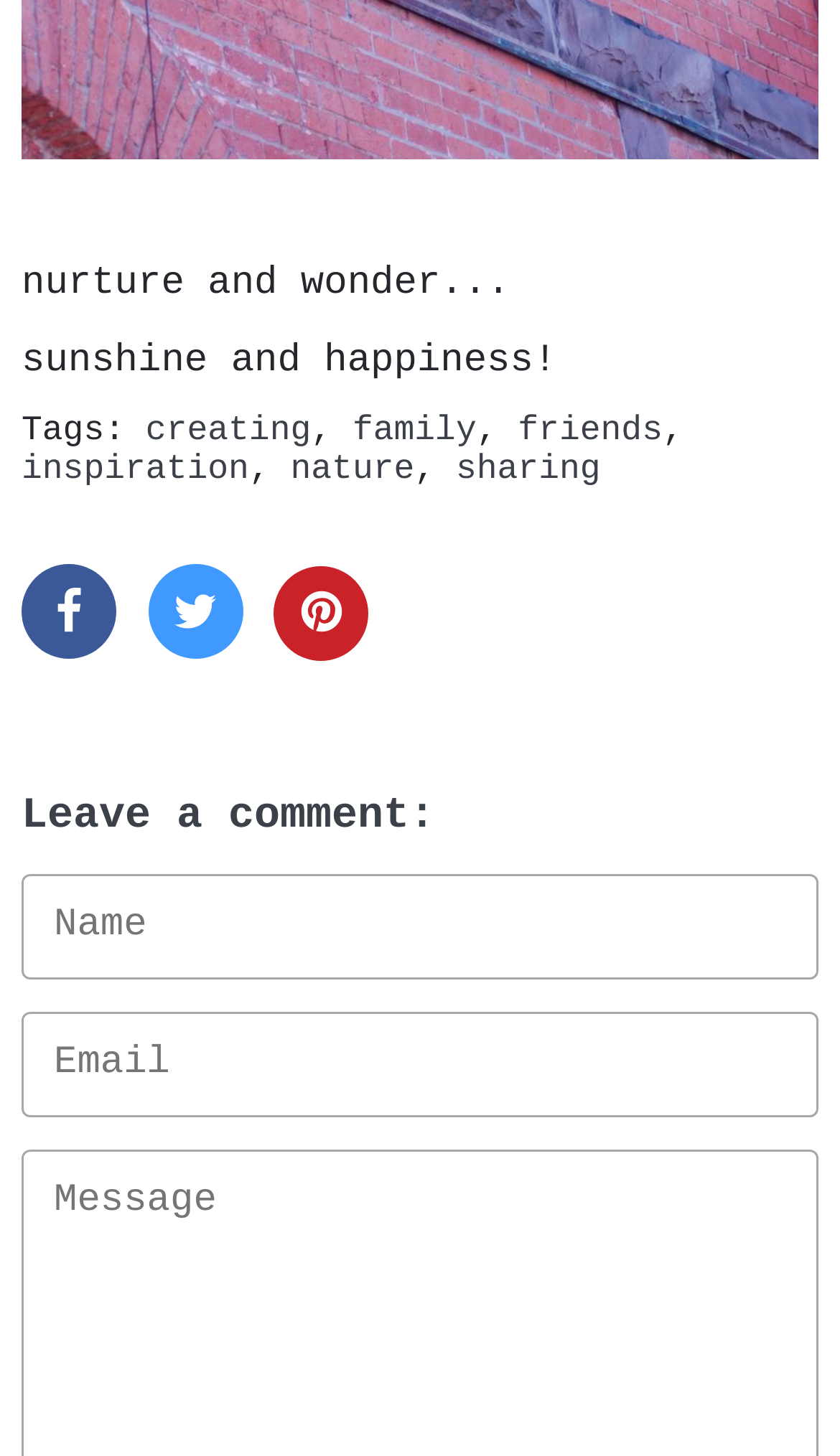Based on the image, give a detailed response to the question: How many textboxes are there in the comment section?

I looked at the comment section and saw that there are two textboxes, one labeled 'Name' and the other labeled 'Email', so I counted a total of 2 textboxes.